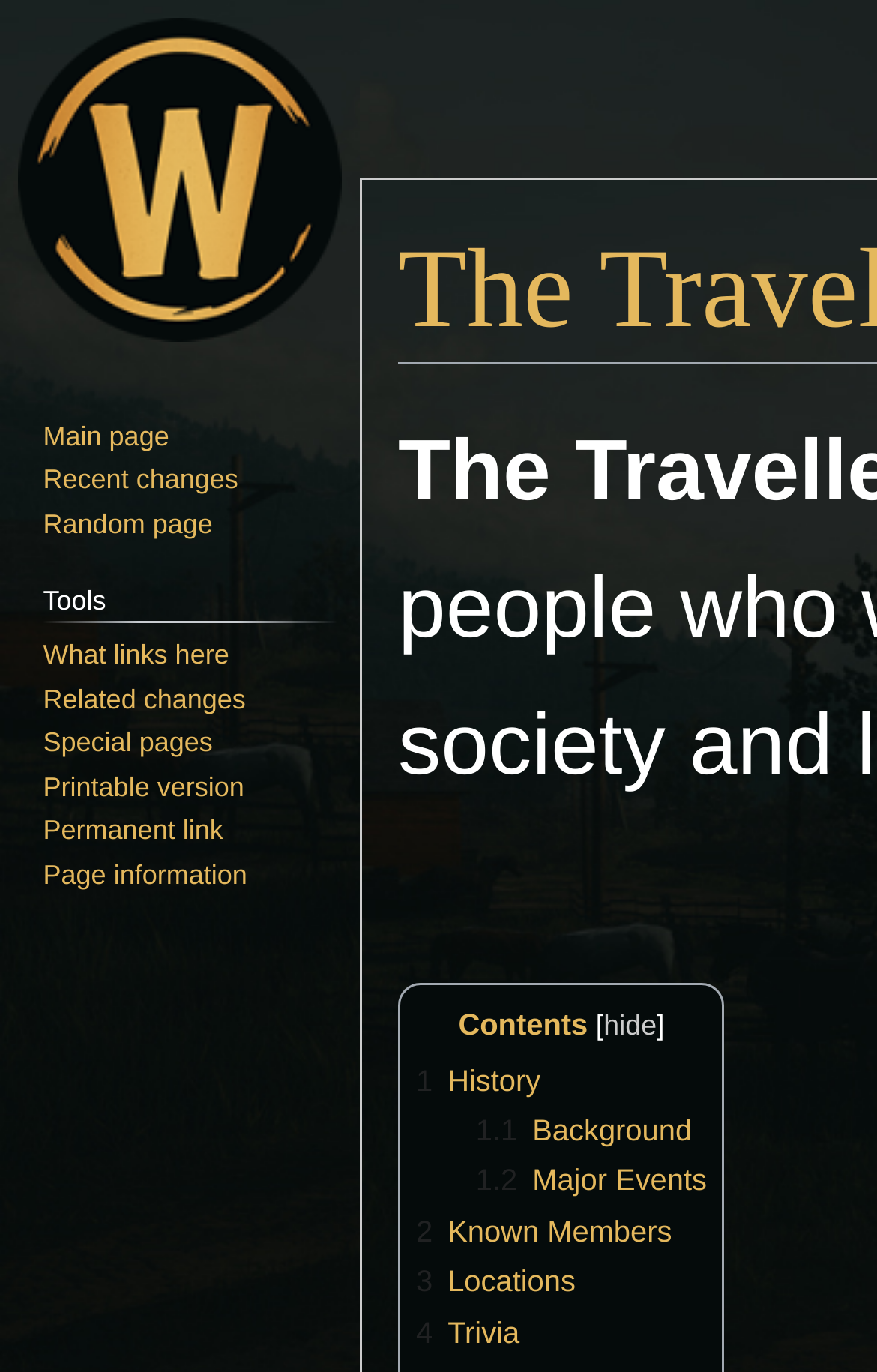Find the bounding box coordinates of the clickable area required to complete the following action: "Visit the main page".

[0.0, 0.0, 0.41, 0.262]